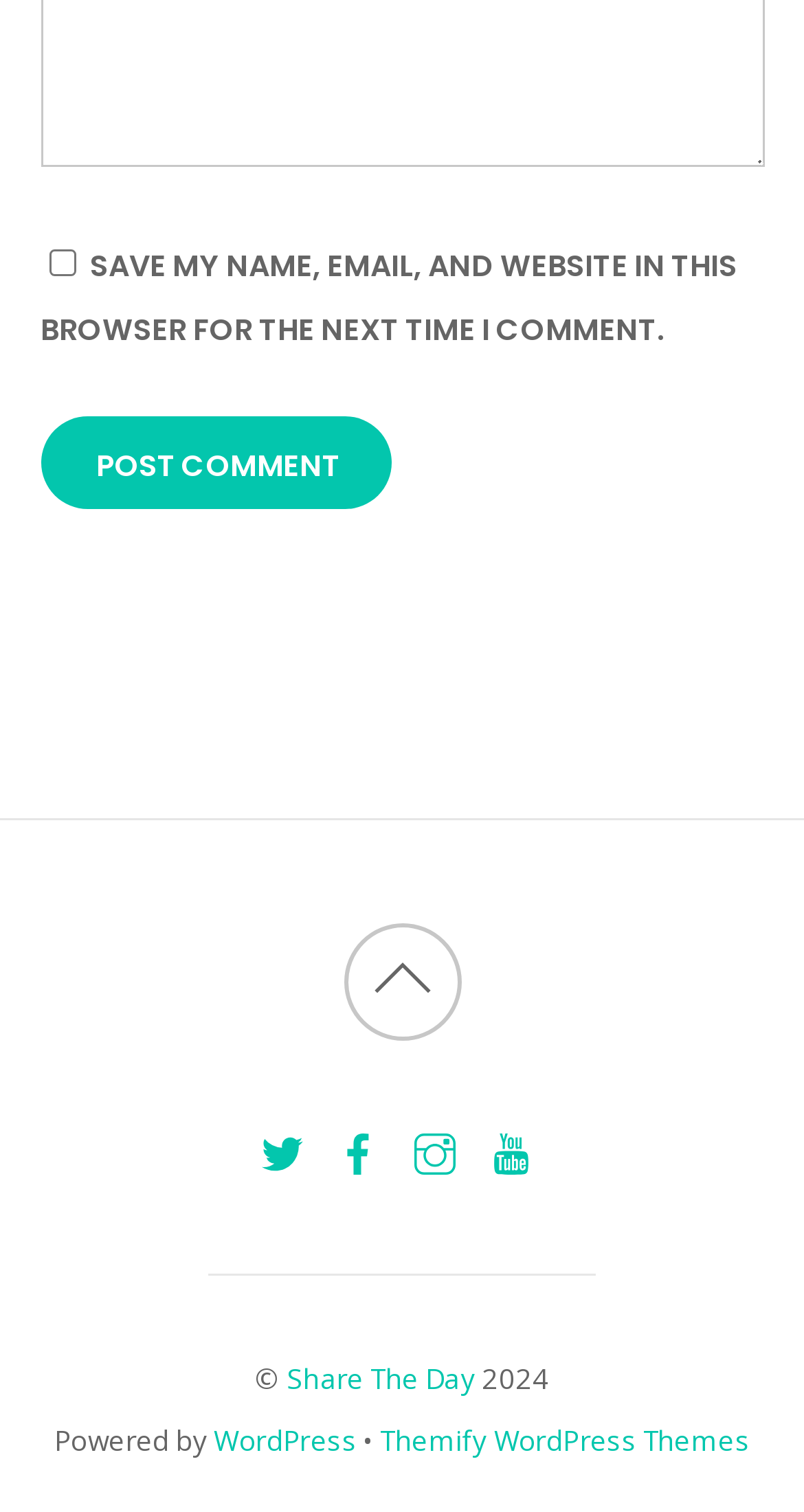Analyze the image and answer the question with as much detail as possible: 
Is the 'SAVE MY NAME, EMAIL, AND WEBSITE IN THIS BROWSER FOR THE NEXT TIME I COMMENT' checkbox checked?

I found the checkbox element and saw that its 'checked' property is set to 'false', which means it is not checked.